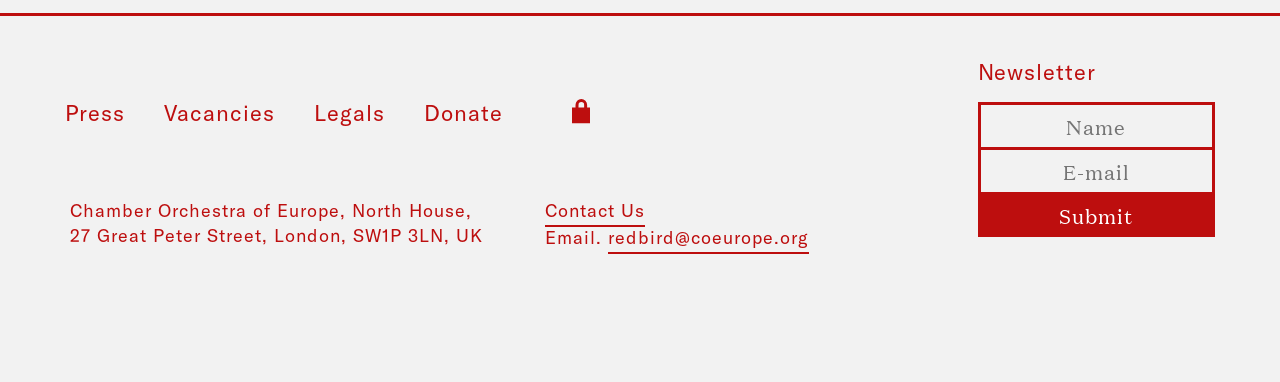Give the bounding box coordinates for the element described as: "Log in to Reply".

None